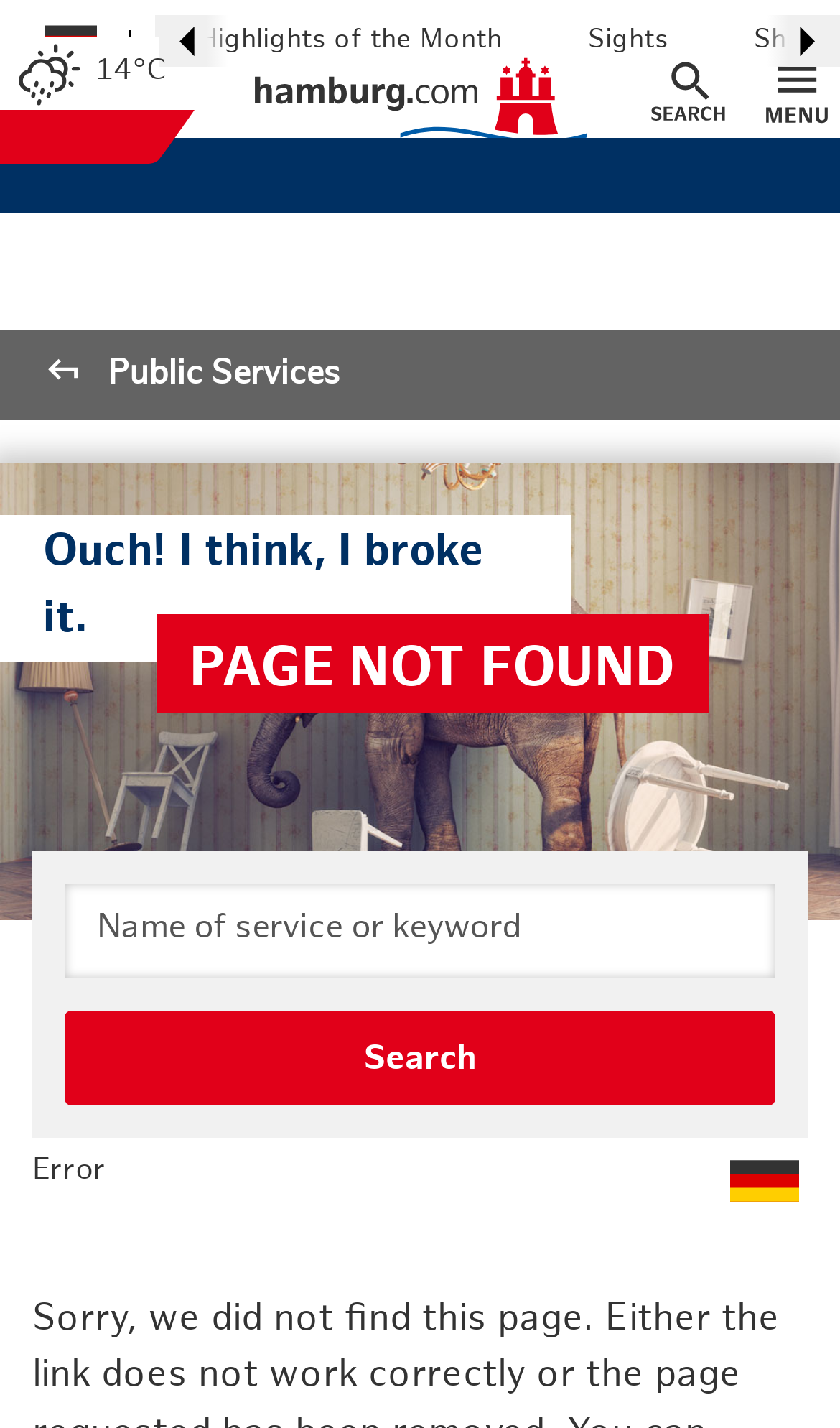Identify the bounding box coordinates for the element you need to click to achieve the following task: "Search for a service or facility". Provide the bounding box coordinates as four float numbers between 0 and 1, in the form [left, top, right, bottom].

[0.077, 0.619, 0.923, 0.686]